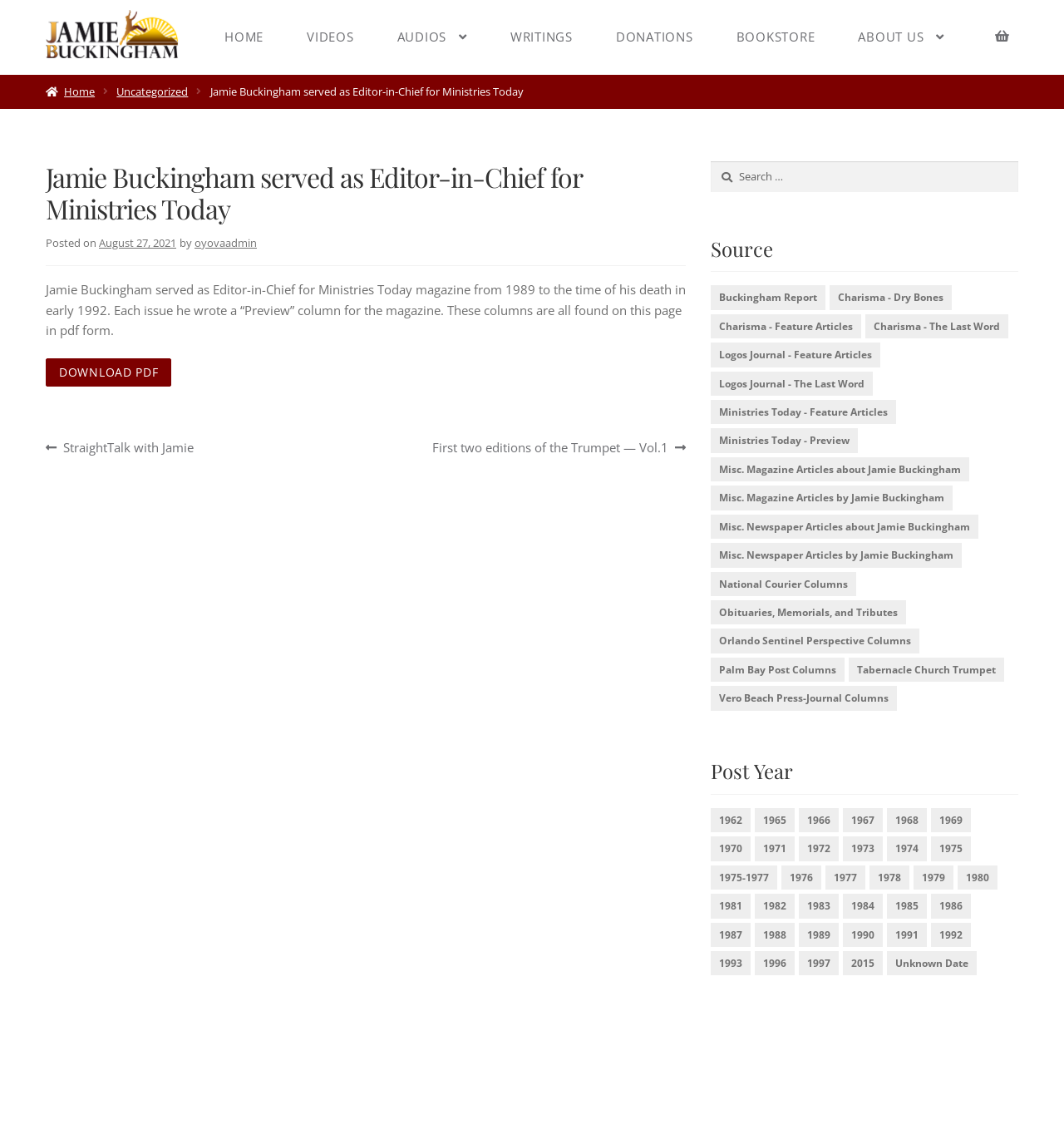What type of content can be downloaded from this webpage?
Give a one-word or short-phrase answer derived from the screenshot.

PDF